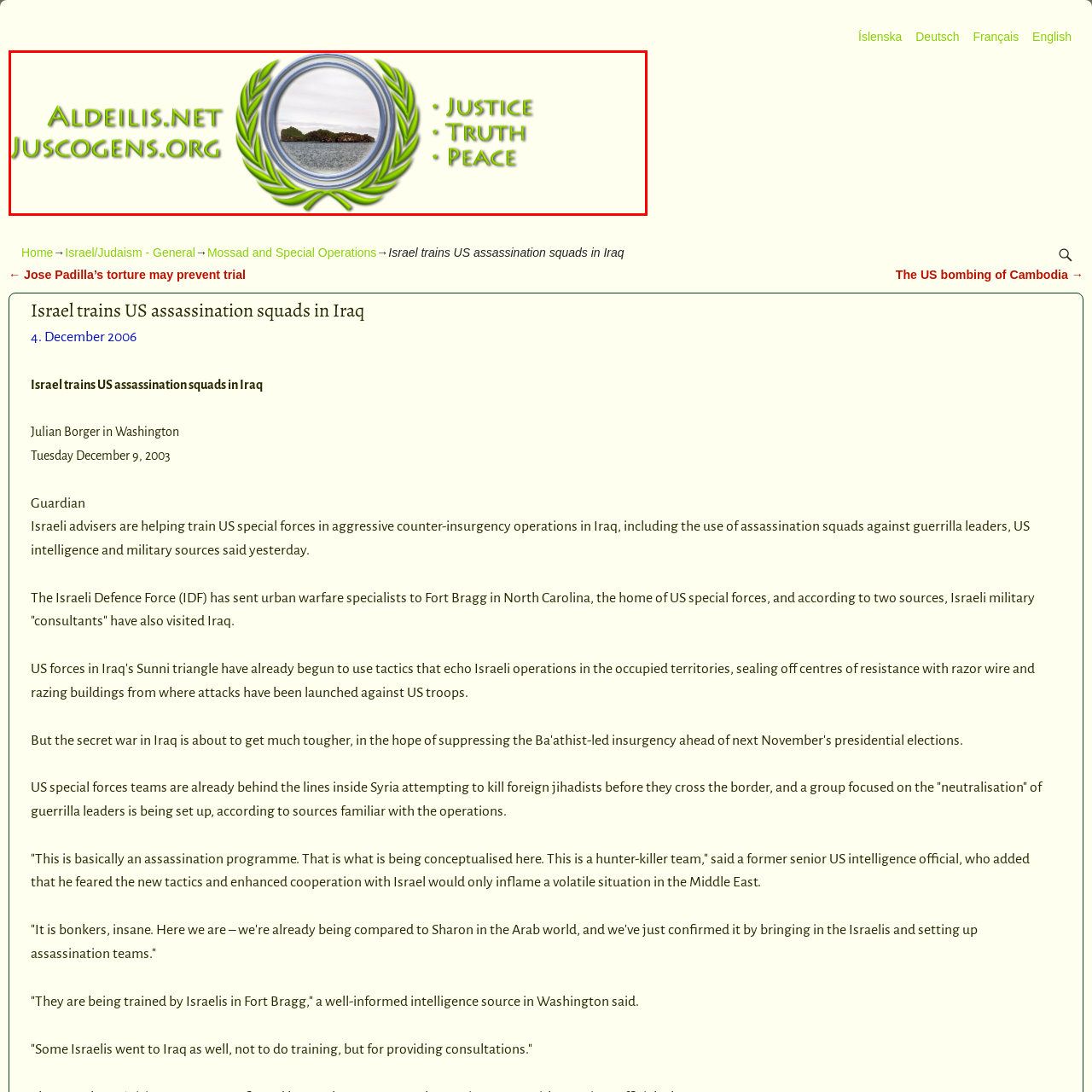Generate a detailed caption for the picture that is marked by the red rectangle.

The image features the branding and logo of Aldeilis.net and JusCogens.org, presented within a circular frame adorned with a leafy laurel. Inside the frame, a serene landscape can be seen, depicting calm waters bordered by greenery, symbolizing peace. Surrounding the frame are the phrases "Justice," "Truth," and "Peace" in prominent green typography, reinforcing the themes of the organizations. This visual identity conveys a commitment to promoting social justice and ethical principles. The overall design blends nature with a message of integrity, inviting viewers to reflect on the values represented.